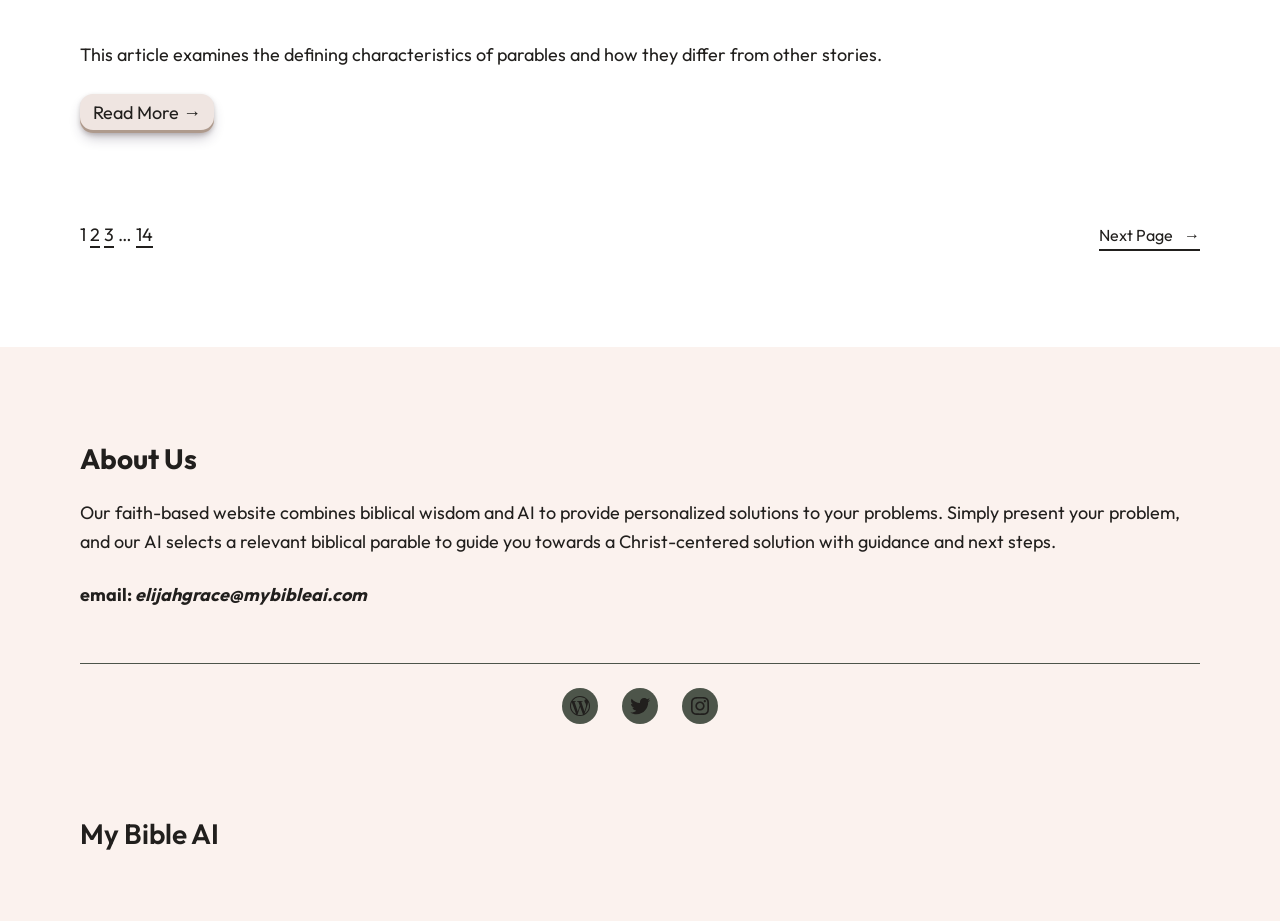How many pages are there in total?
Make sure to answer the question with a detailed and comprehensive explanation.

The total number of pages can be determined by looking at the pagination navigation at the bottom of the webpage, where the last page number is 14.